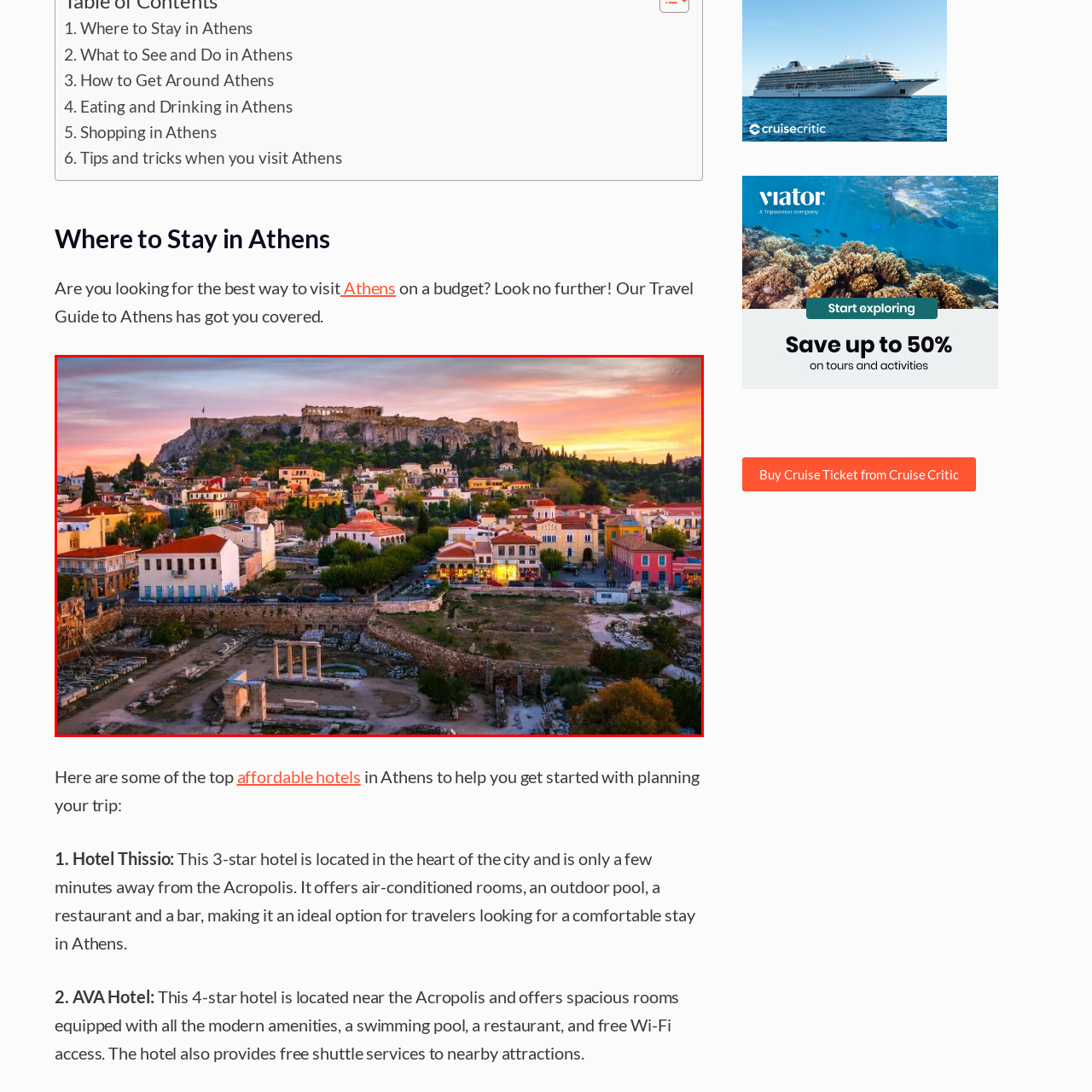Look at the area marked with a blue rectangle, What is the city's cultural heritage? 
Provide your answer using a single word or phrase.

Rich